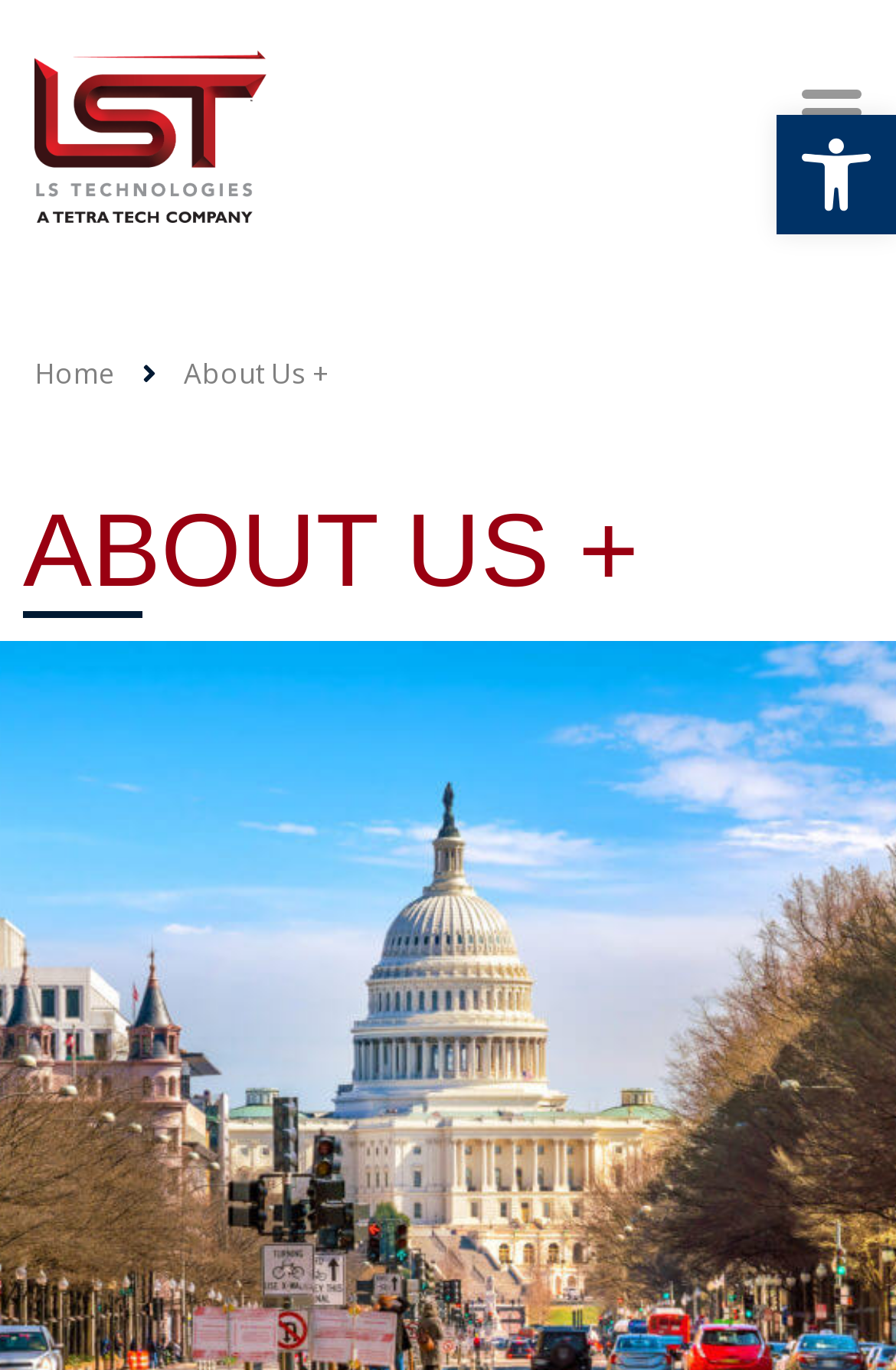Offer a detailed account of what is visible on the webpage.

The webpage is about LS Technologies and its "About Us" section. At the top right corner, there is a button to open the toolbar accessibility tools, accompanied by a small image with the same name. 

On the top left, the company's logo, "LS Technologies", is displayed as both a link and an image. 

Next to the logo, there is a button without any text or description. 

Below the logo, there are navigation links, including "Home", and a static text "About Us +". 

The main content of the page is headed by a large heading "ABOUT US +" that spans almost the entire width of the page.